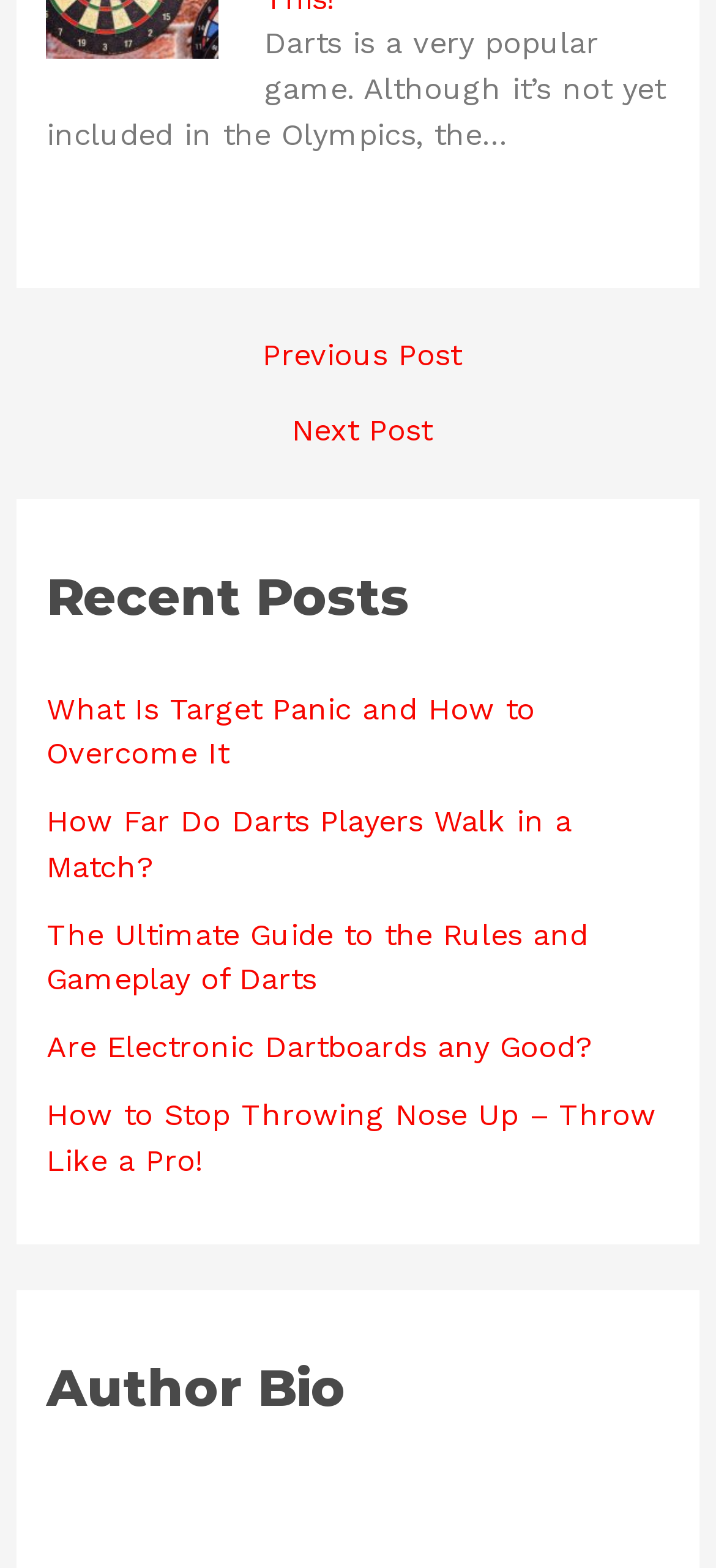What is the topic of the current post?
Please provide a comprehensive answer based on the details in the screenshot.

The topic of the current post is 'Darts' because the StaticText element at the top of the page mentions 'Darts is a very popular game.'